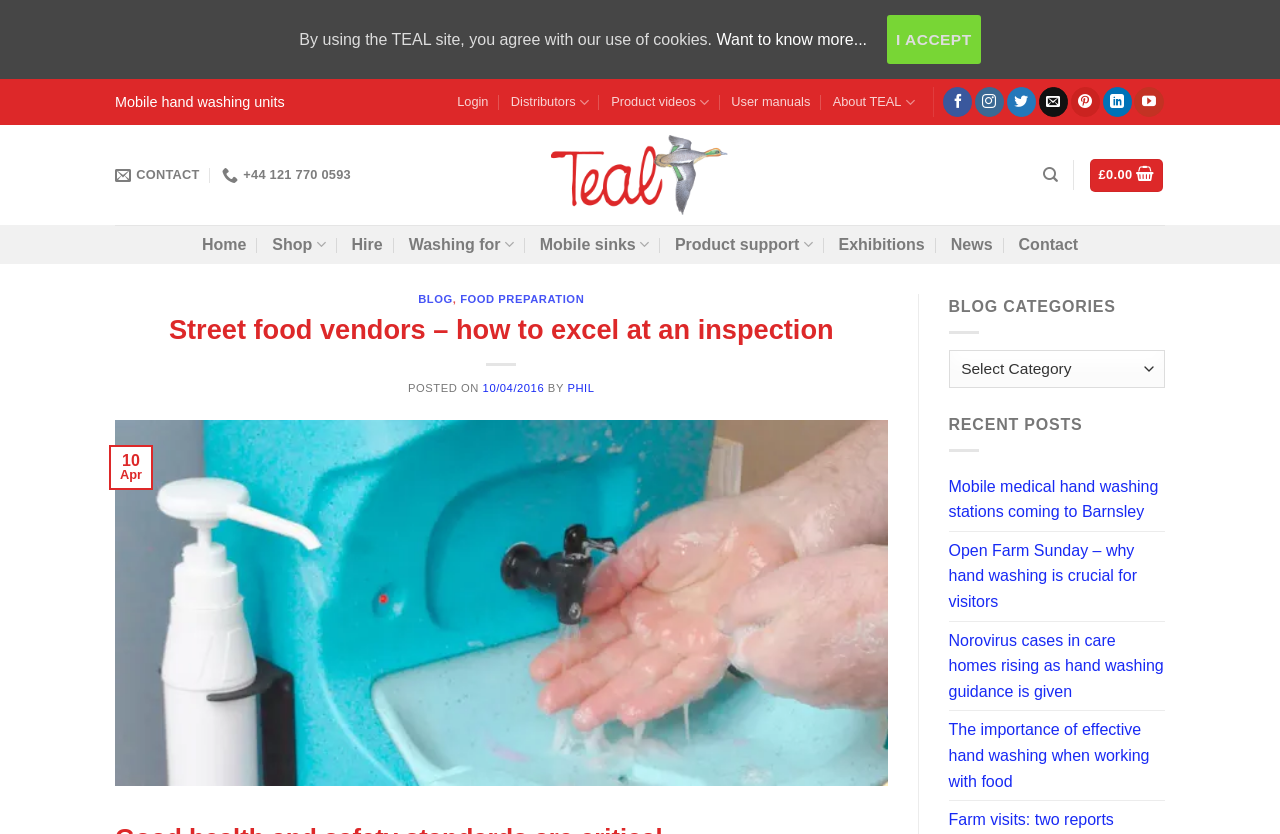Identify the title of the webpage and provide its text content.

Street food vendors – how to excel at an inspection